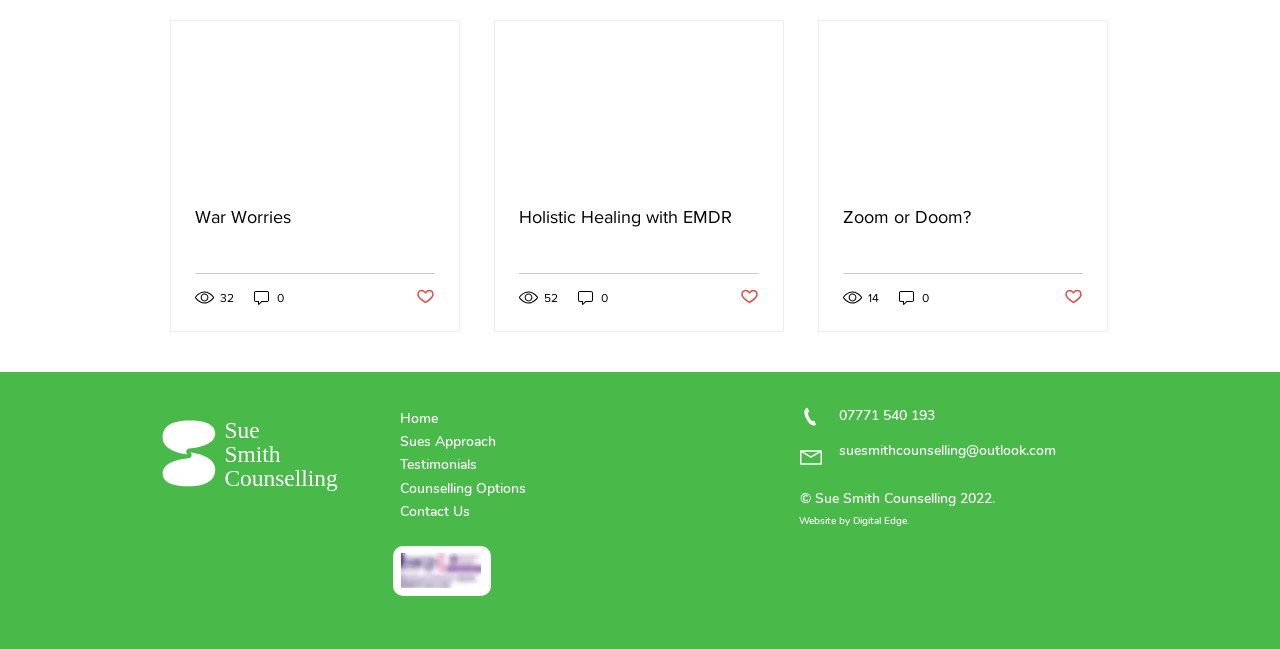Can you specify the bounding box coordinates for the region that should be clicked to fulfill this instruction: "View the 'Holistic Healing with EMDR' post".

[0.405, 0.318, 0.593, 0.349]